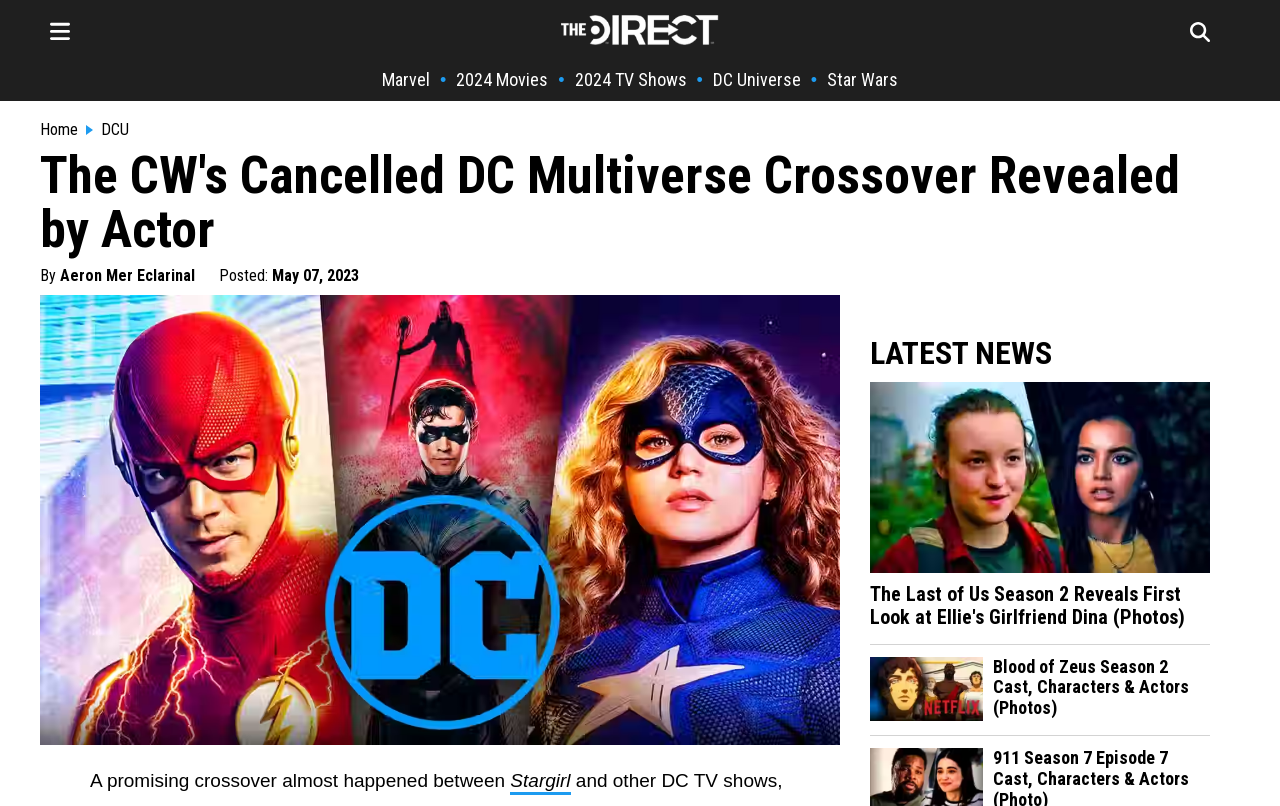Provide the bounding box coordinates of the area you need to click to execute the following instruction: "view DC Universe".

[0.557, 0.086, 0.626, 0.112]